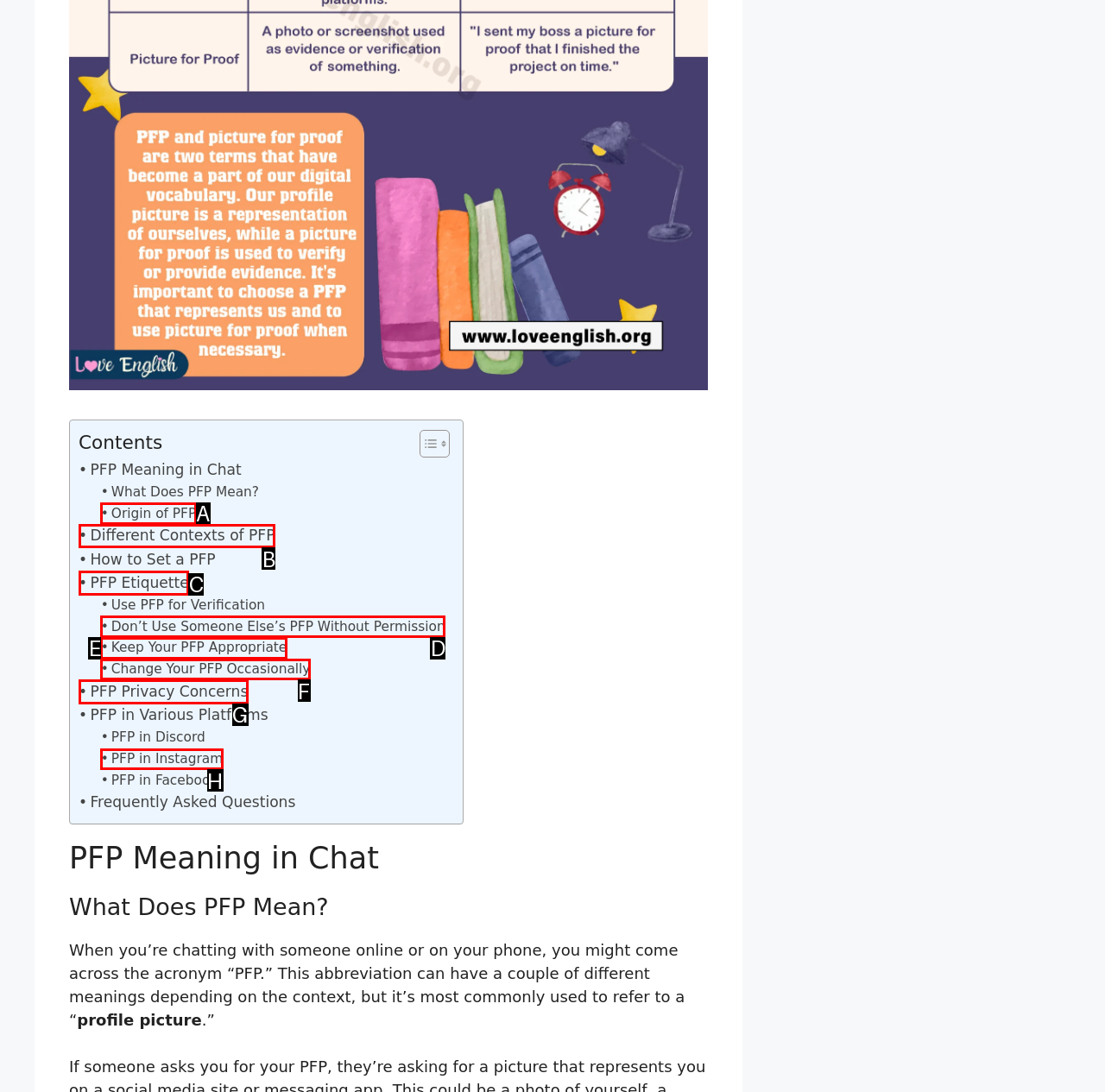Given the description: Keep Your PFP Appropriate, identify the matching HTML element. Provide the letter of the correct option.

E